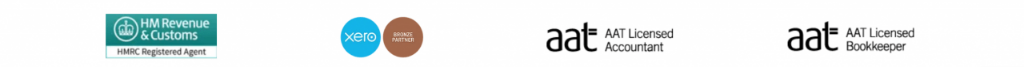Reply to the question below using a single word or brief phrase:
What is the firm's partnership level with Xero?

Bronze Partner